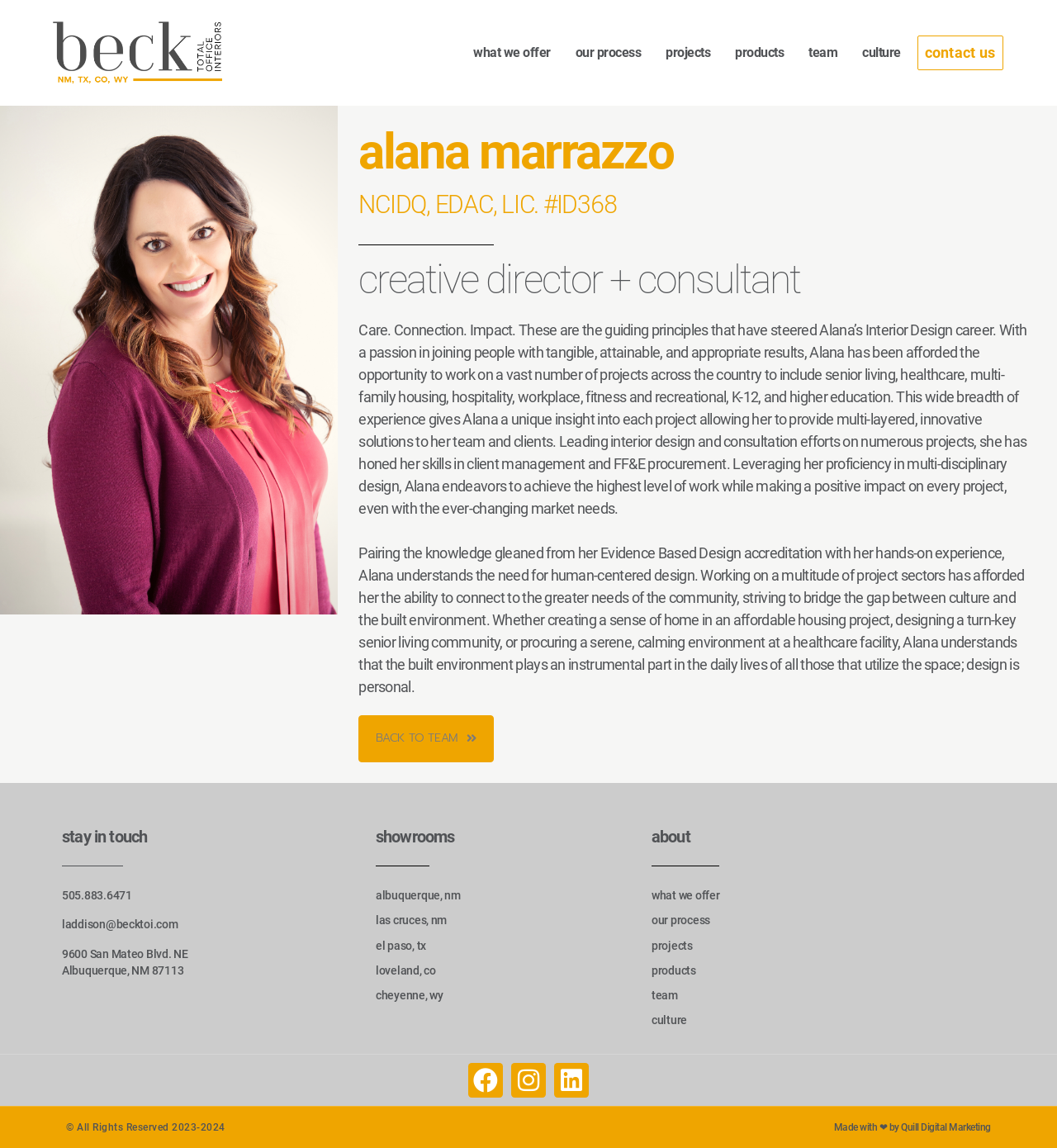Extract the bounding box coordinates for the HTML element that matches this description: "Subscribe". The coordinates should be four float numbers between 0 and 1, i.e., [left, top, right, bottom].

None